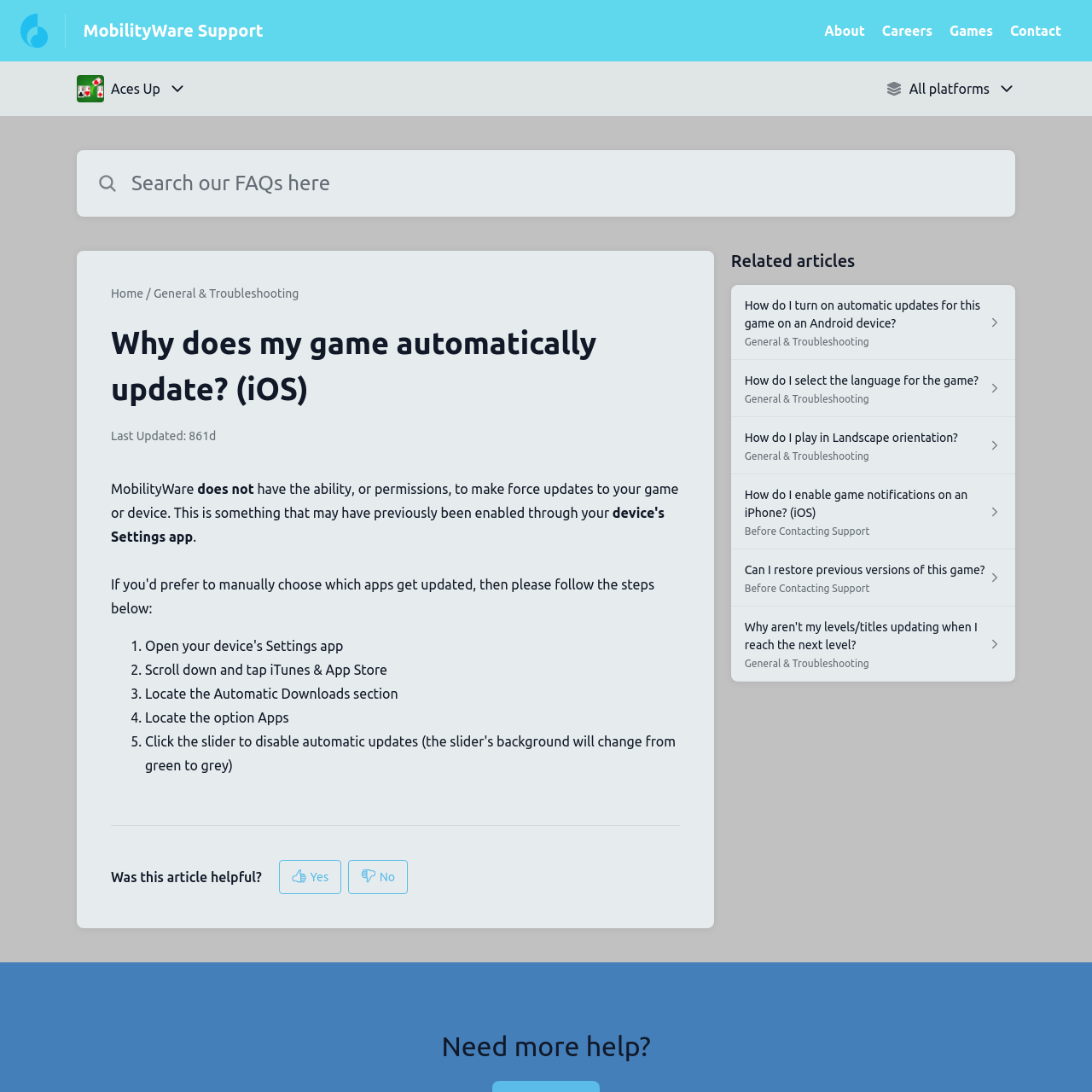Determine the bounding box for the UI element described here: "Games".

[0.869, 0.021, 0.909, 0.035]